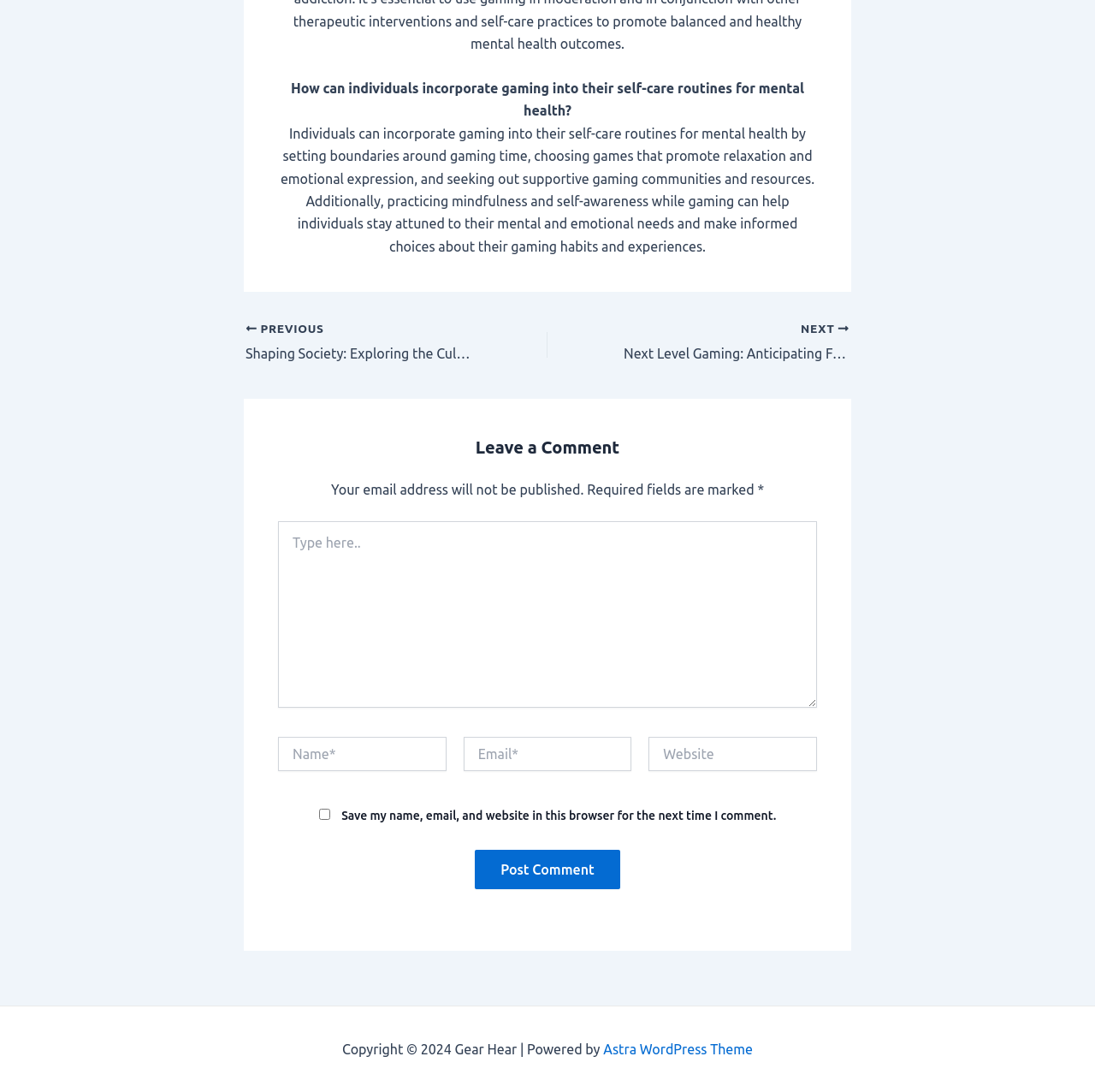Please determine the bounding box coordinates of the clickable area required to carry out the following instruction: "Click the 'Post Comment' button". The coordinates must be four float numbers between 0 and 1, represented as [left, top, right, bottom].

[0.434, 0.778, 0.566, 0.814]